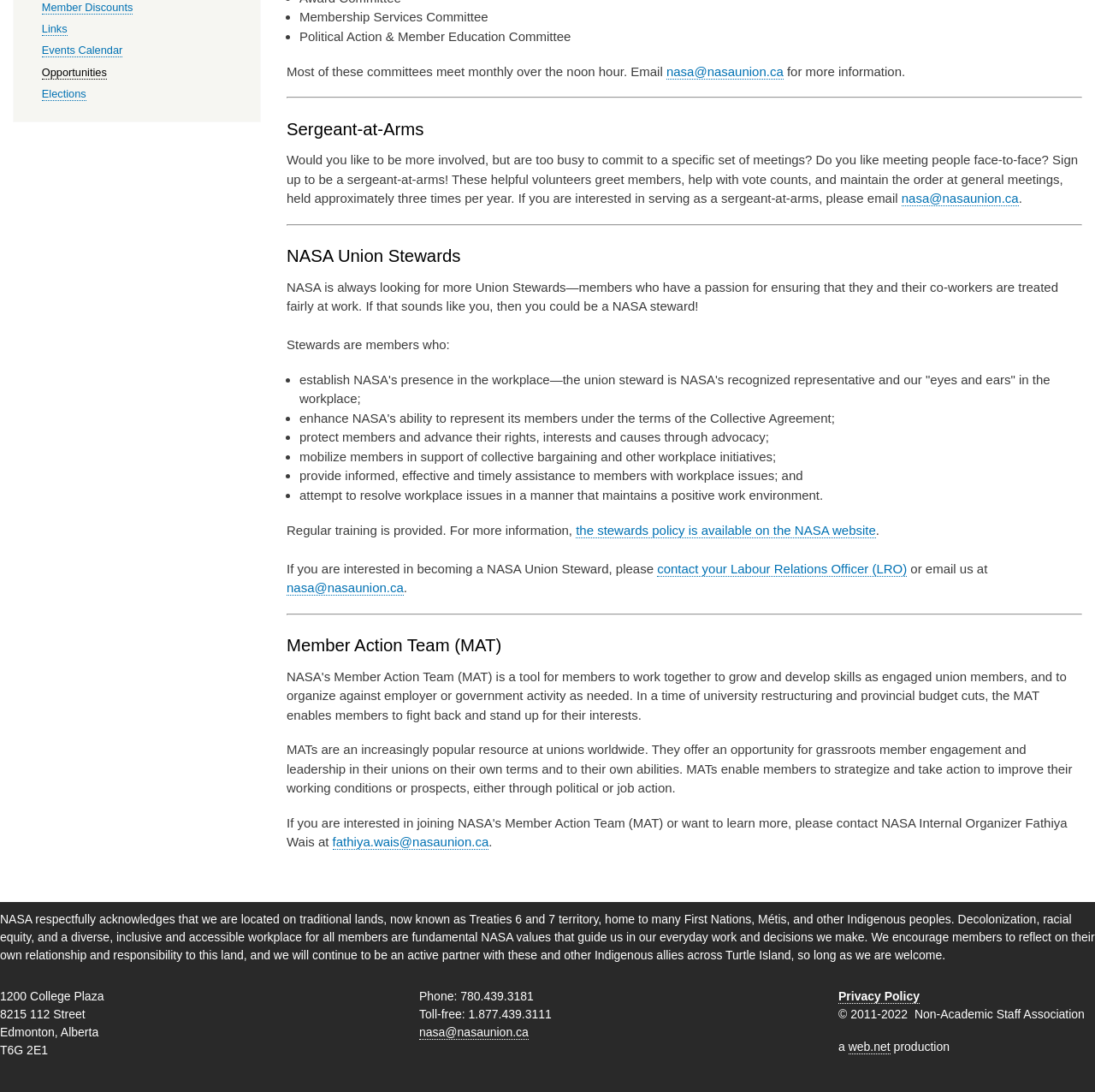Please provide the bounding box coordinates in the format (top-left x, top-left y, bottom-right x, bottom-right y). Remember, all values are floating point numbers between 0 and 1. What is the bounding box coordinate of the region described as: Read the archive

None